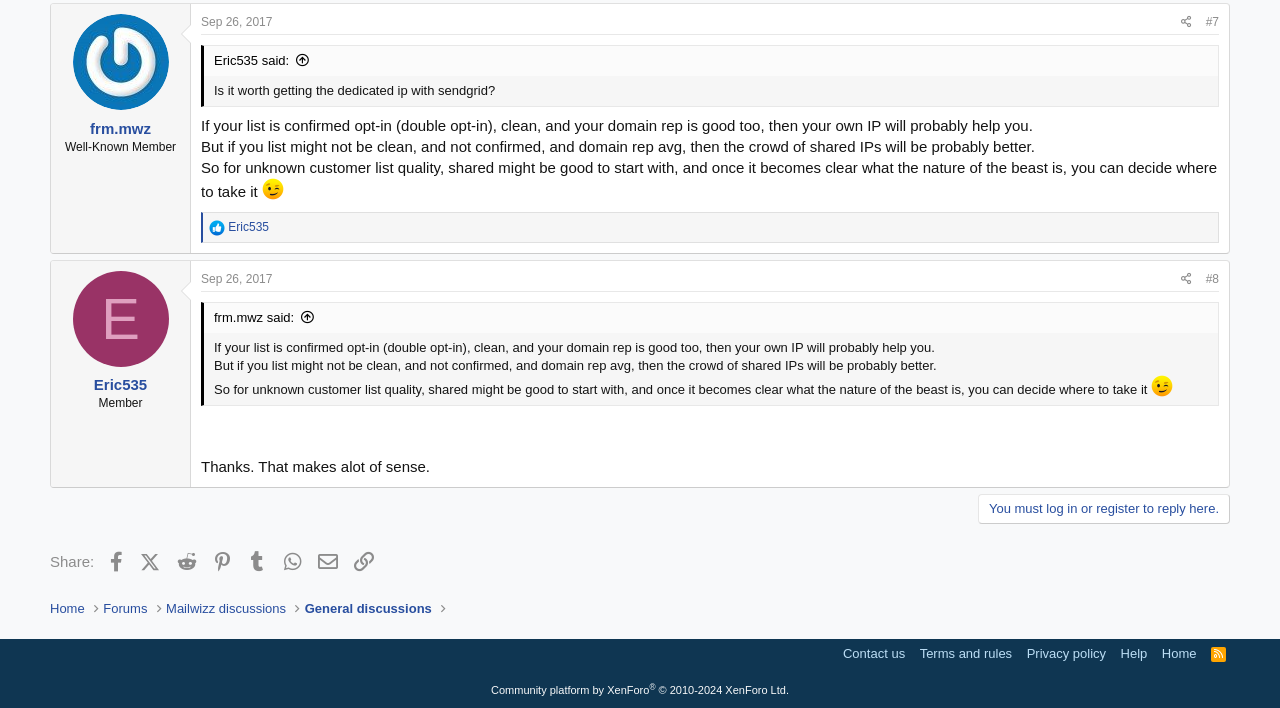Please locate the bounding box coordinates of the region I need to click to follow this instruction: "Reply to the thread".

[0.764, 0.698, 0.961, 0.74]